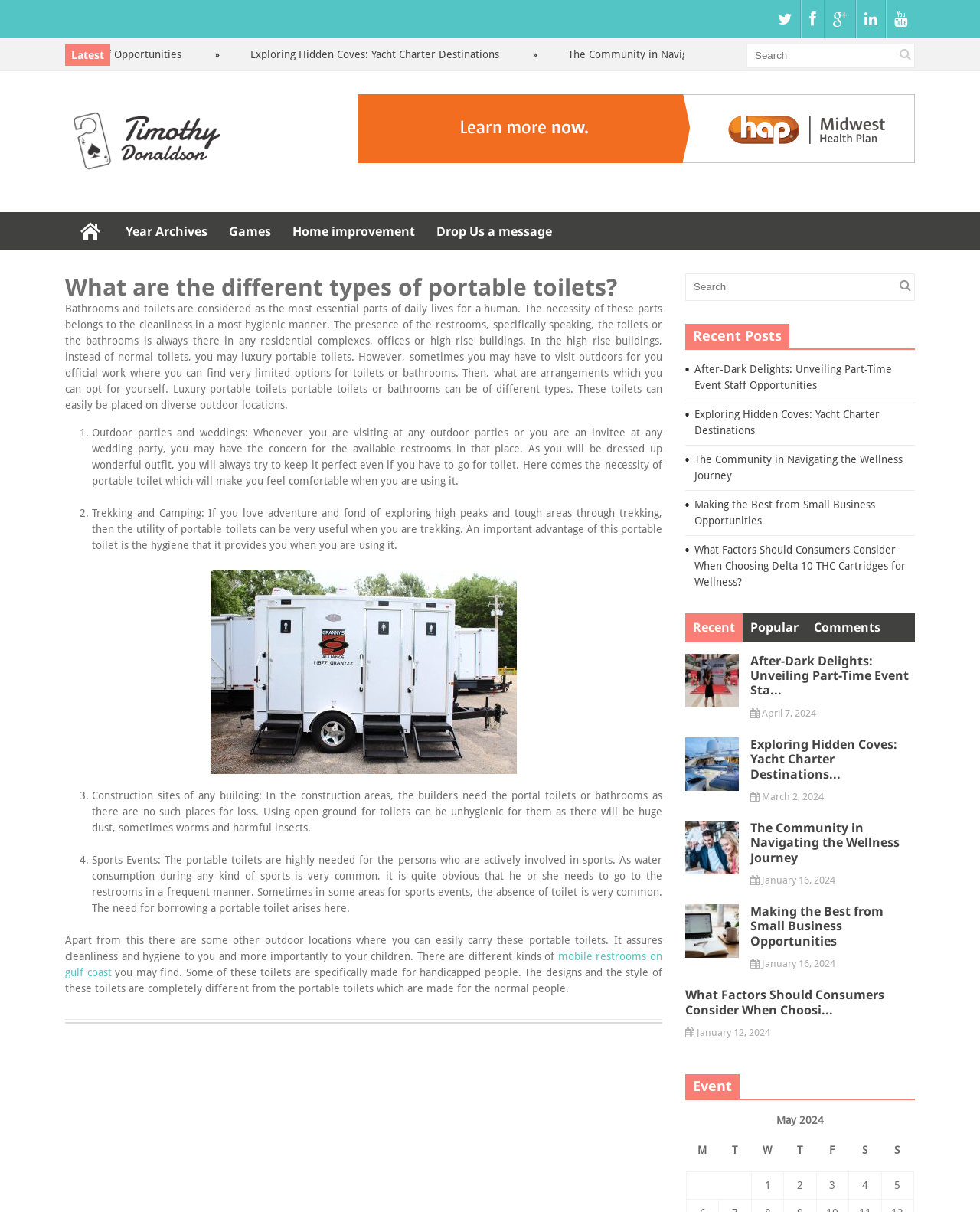What is the main topic of this webpage?
Using the information from the image, answer the question thoroughly.

Based on the webpage content, the main topic is about portable toilets, which is evident from the heading 'What are the different types of portable toilets?' and the subsequent text discussing various types of portable toilets.